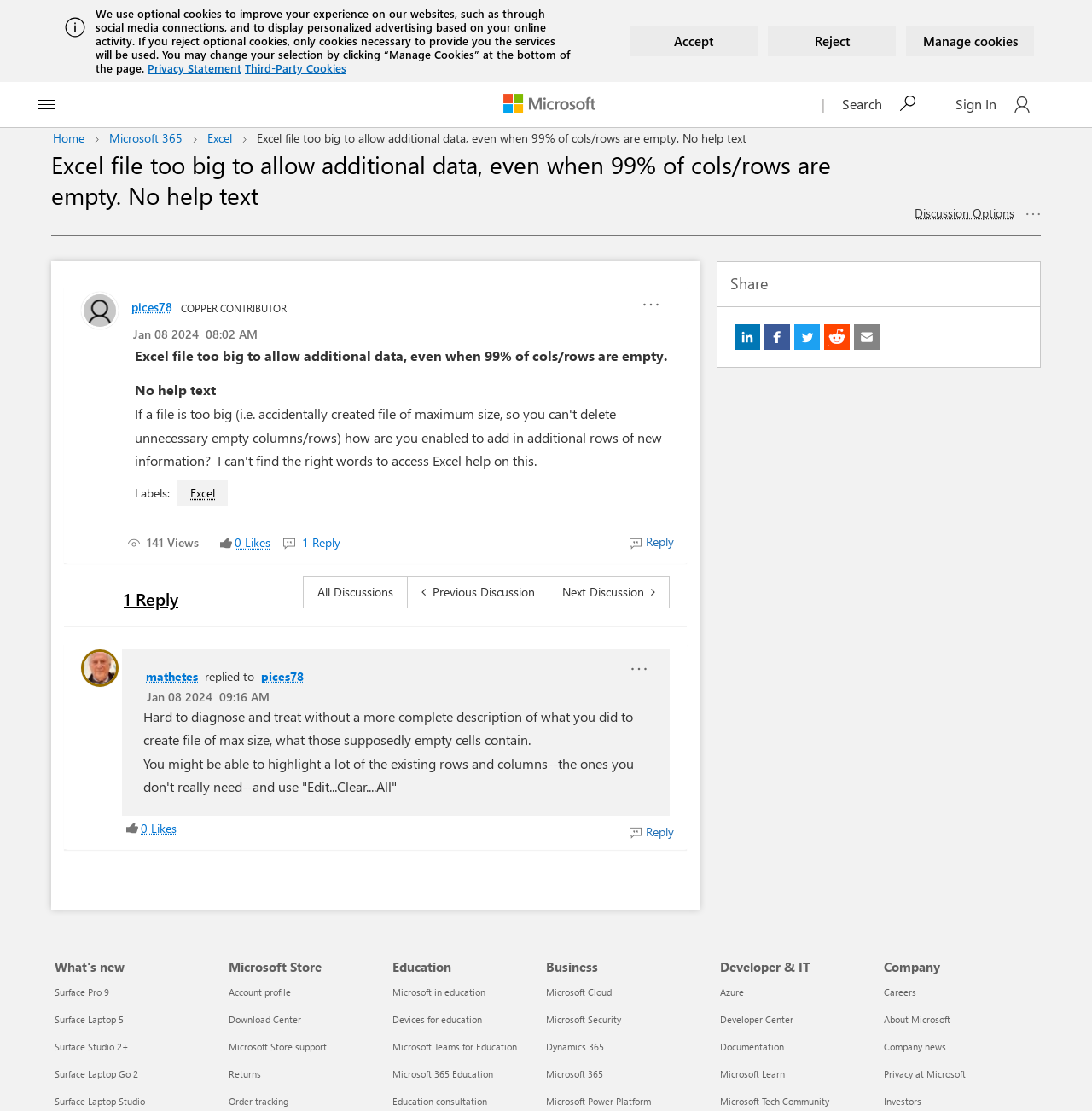Please locate the bounding box coordinates of the element that should be clicked to achieve the given instruction: "Read more news".

None